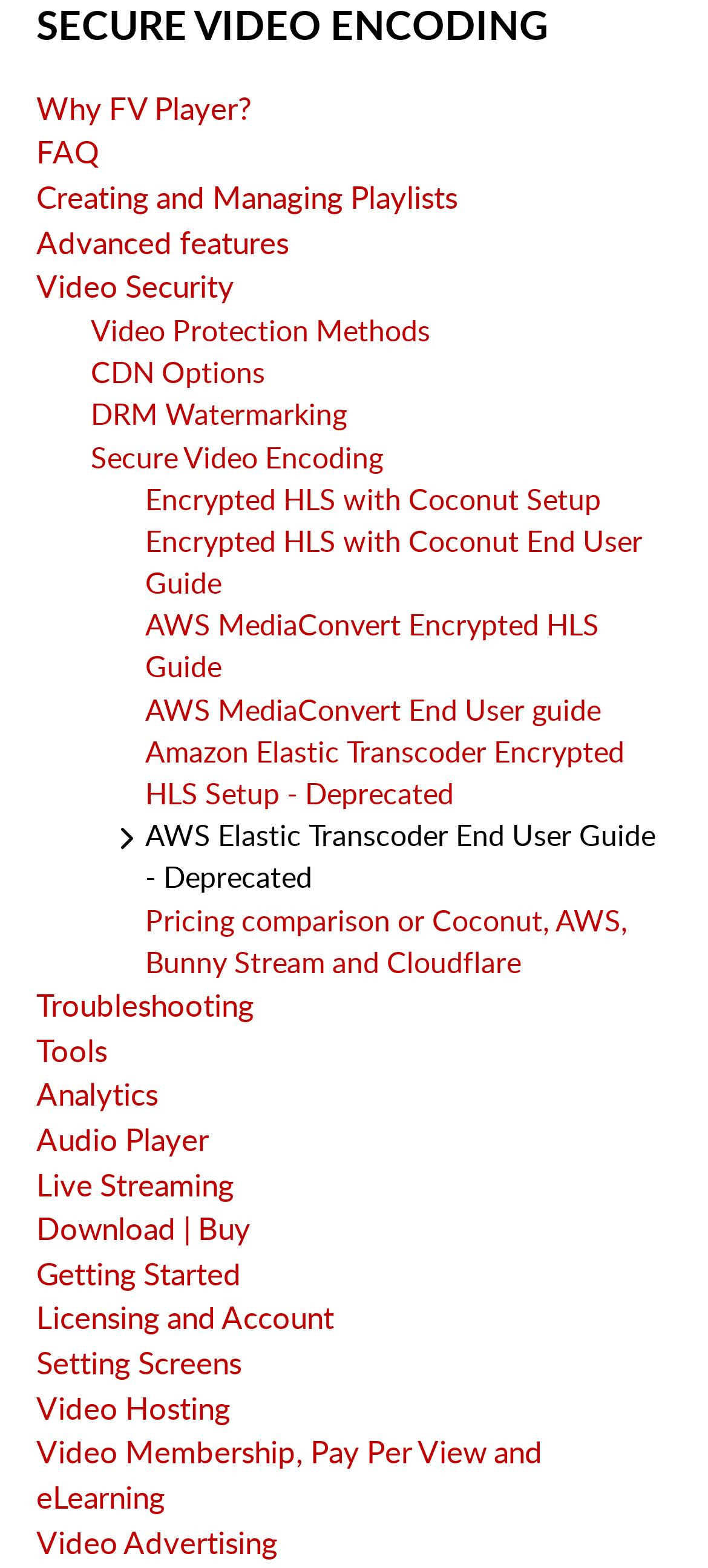Extract the bounding box for the UI element that matches this description: "Troubleshooting".

[0.051, 0.628, 0.359, 0.654]